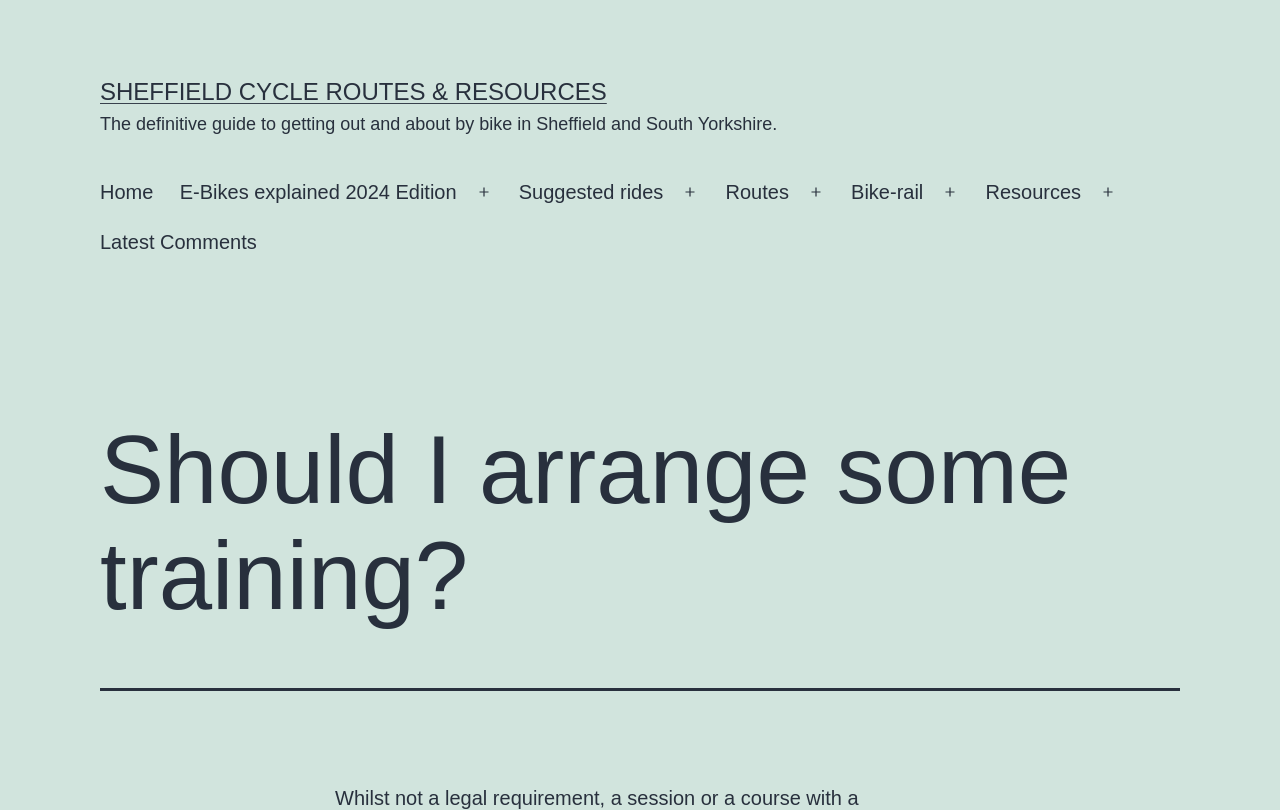Give a comprehensive overview of the webpage, including key elements.

The webpage is about Sheffield Cycle Routes & Resources, with a focus on providing information and guidance for cyclists in Sheffield and South Yorkshire. At the top of the page, there is a prominent link to the website's title, "SHEFFIELD CYCLE ROUTES & RESOURCES", followed by a brief description of the website's purpose, "The definitive guide to getting out and about by bike in Sheffield and South Yorkshire."

Below this introduction, there is a primary navigation menu that spans across the page, containing several links to different sections of the website, including "Home", "E-Bikes explained 2024 Edition", "Suggested rides", "Routes", "Bike-rail", "Resources", and "Latest Comments". Each of these links is accompanied by a button that can be expanded to reveal more options.

The main content of the page is headed by a prominent question, "Should I arrange some training?", which is displayed in a large font size. This heading is centered near the top of the page, with a significant amount of whitespace above and below it, making it stand out as the main focus of the page.